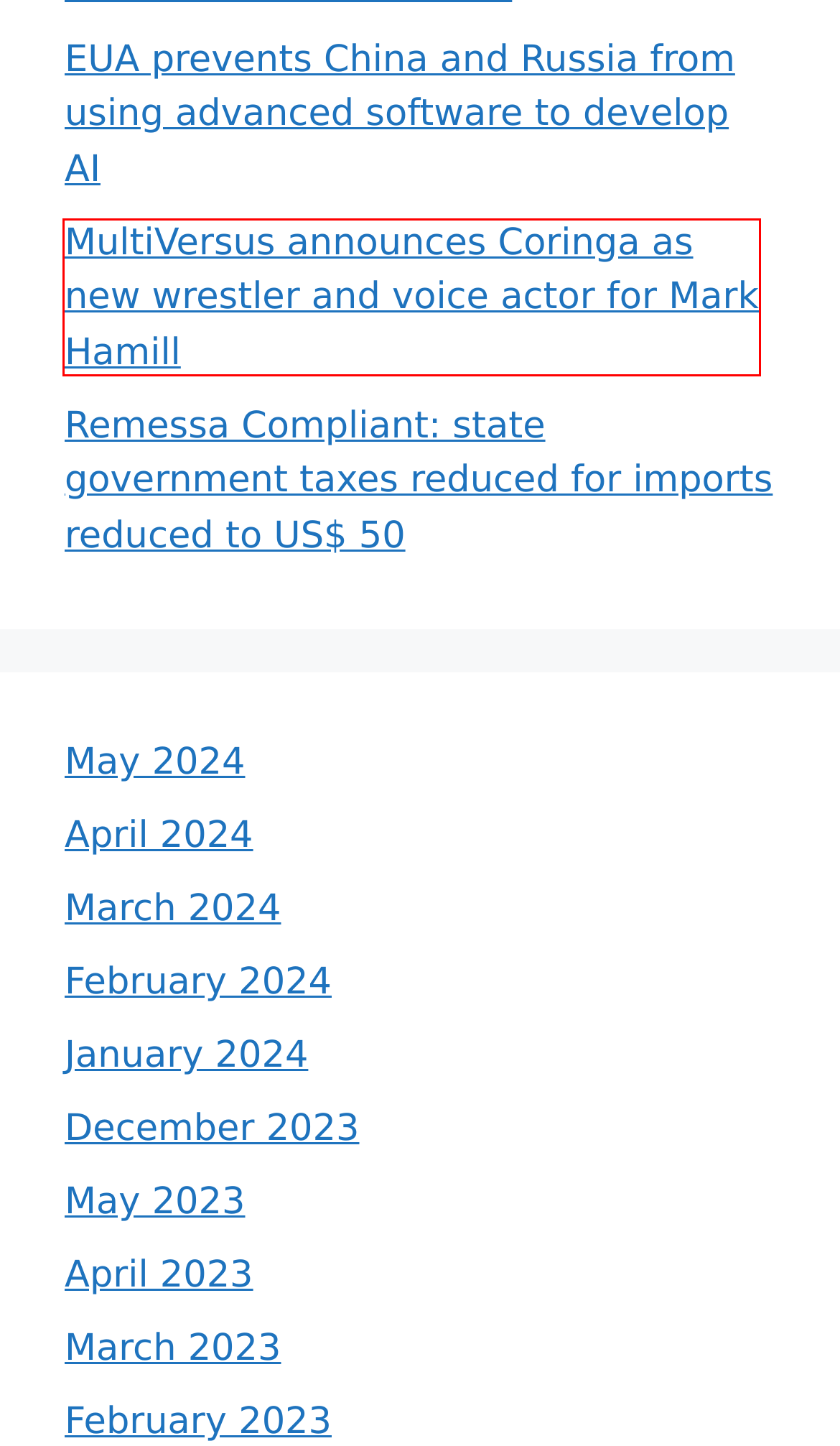Take a look at the provided webpage screenshot featuring a red bounding box around an element. Select the most appropriate webpage description for the page that loads after clicking on the element inside the red bounding box. Here are the candidates:
A. January 2024 – Sarkarijindagi
B. February 2024 – Sarkarijindagi
C. MultiVersus announces Coringa as new wrestler and voice actor for Mark Hamill – Sarkarijindagi
D. EUA prevents China and Russia from using advanced software to develop AI – Sarkarijindagi
E. February 2023 – Sarkarijindagi
F. April 2023 – Sarkarijindagi
G. December 2023 – Sarkarijindagi
H. March 2024 – Sarkarijindagi

C